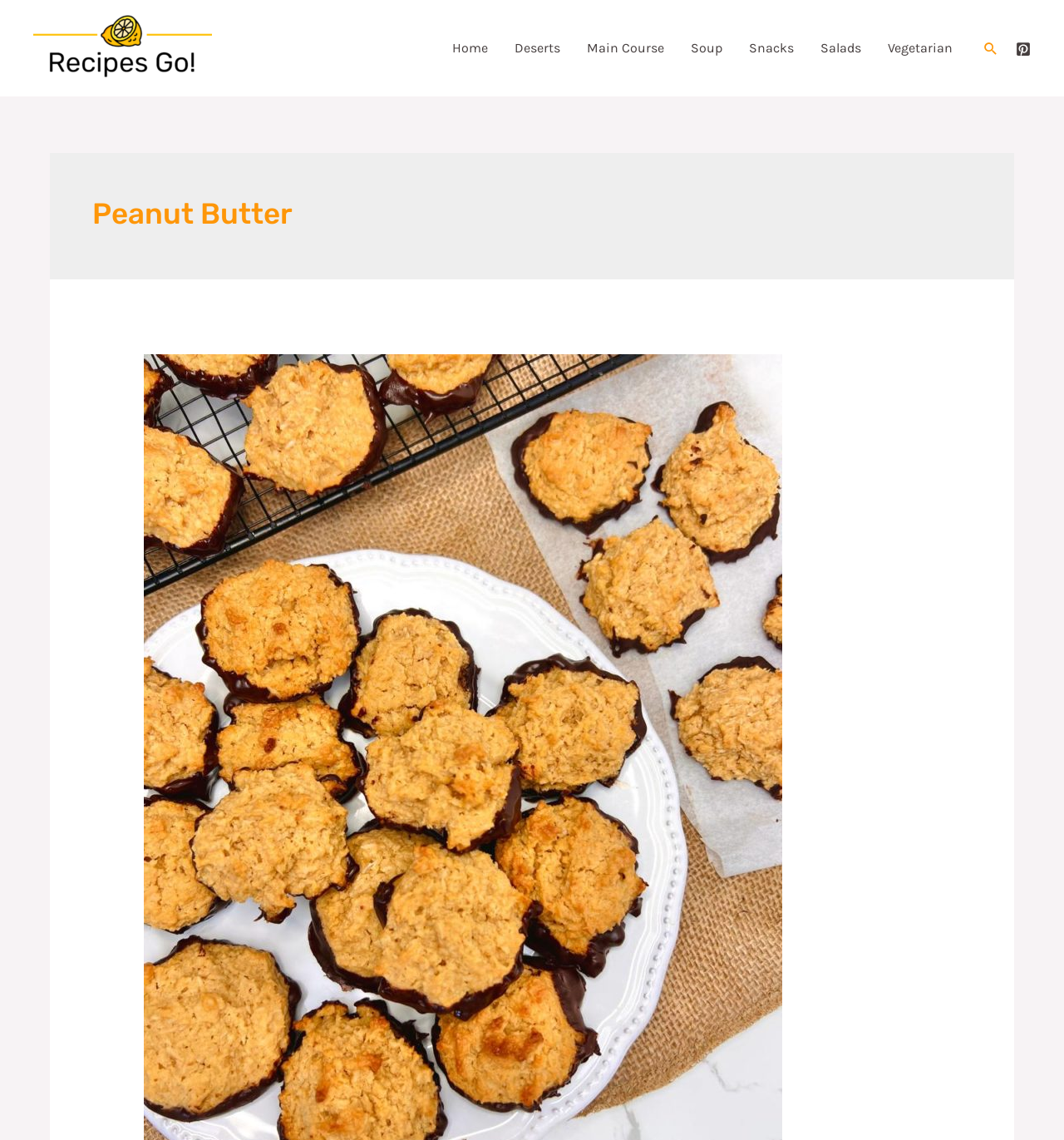What is the purpose of the icon on the top right corner?
Based on the image, provide a one-word or brief-phrase response.

Search